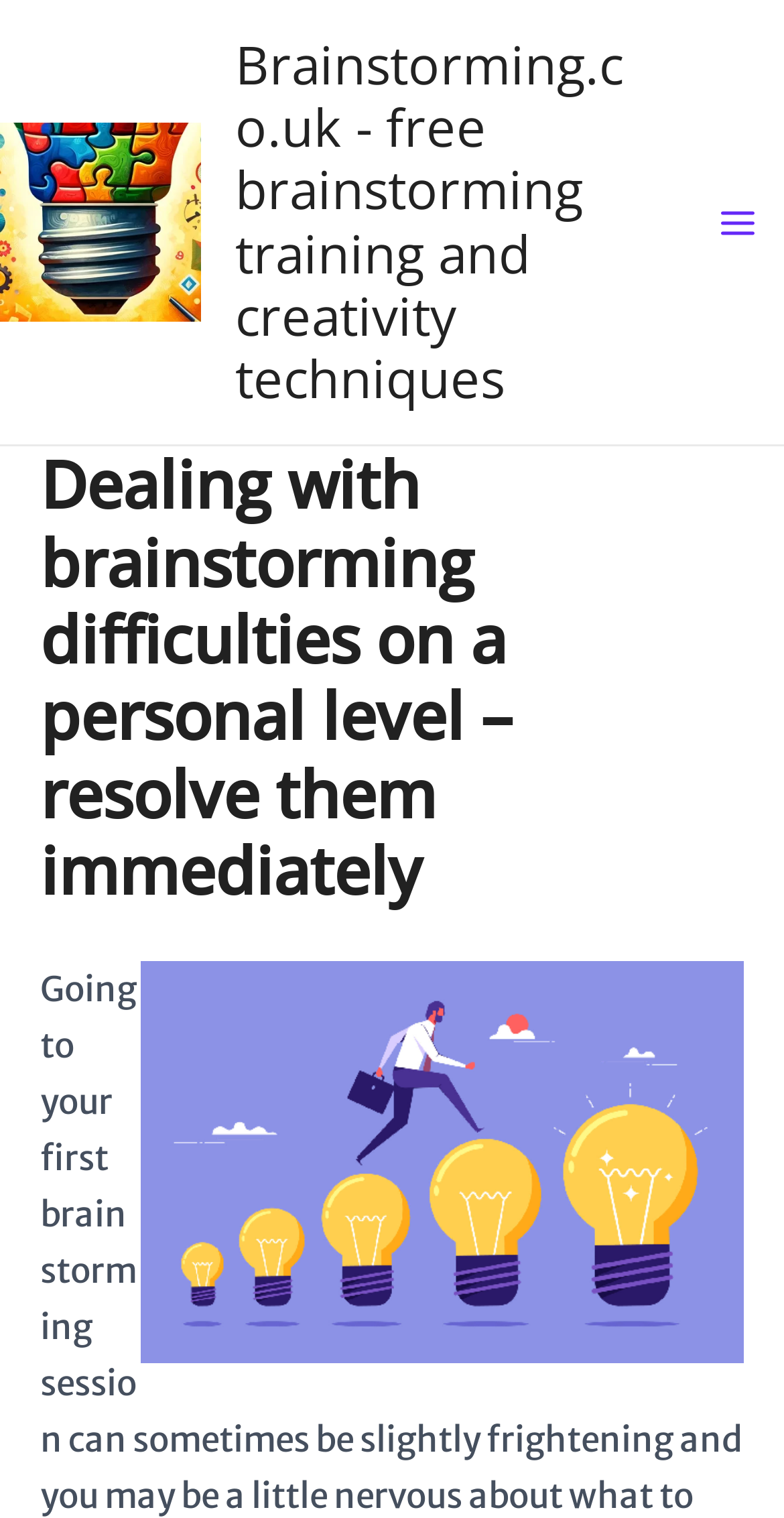Can you find and provide the title of the webpage?

Dealing with brainstorming difficulties on a personal level – resolve them immediately